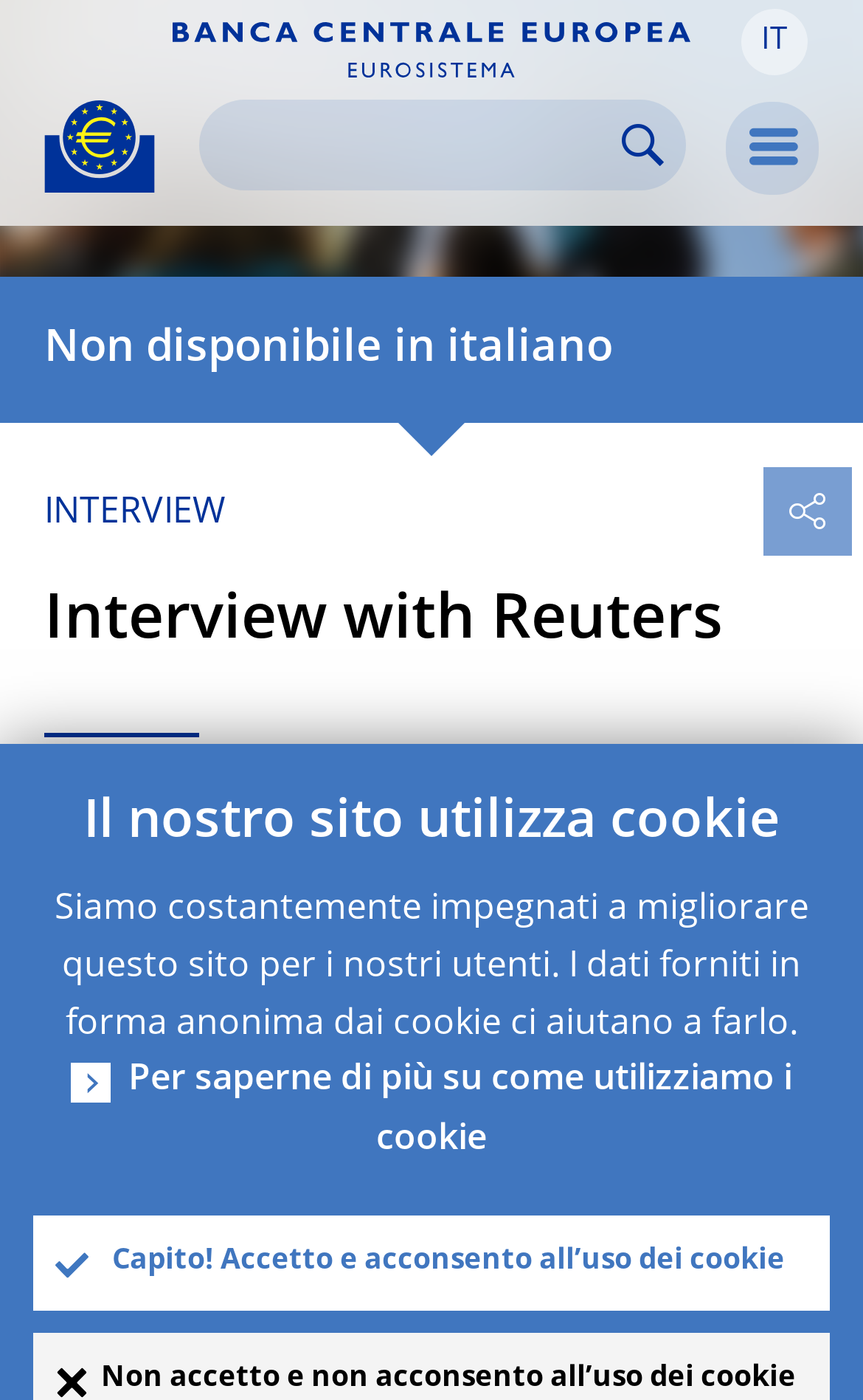Find the bounding box coordinates of the area that needs to be clicked in order to achieve the following instruction: "Change language to IT". The coordinates should be specified as four float numbers between 0 and 1, i.e., [left, top, right, bottom].

[0.859, 0.006, 0.936, 0.054]